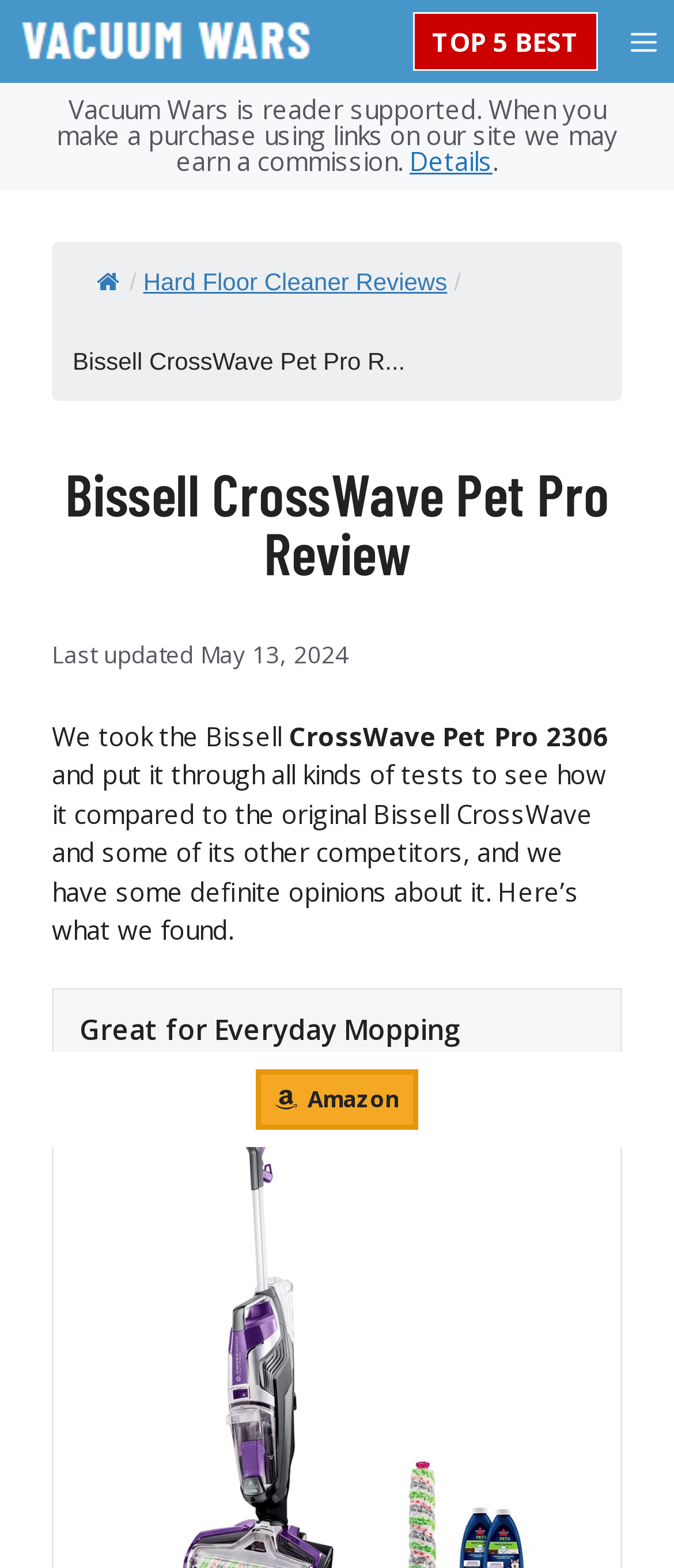Detail the features and information presented on the webpage.

The webpage is a review of the Bissell CrossWave Pet Pro 2306, a vacuum cleaner. At the top, there is a navigation bar with a logo "Vacuum Wars" on the left and a "MENU" button on the right. Below the navigation bar, there is a disclaimer stating that the website is reader-supported and may earn a commission from purchases made through links on the site.

The main content of the page is divided into sections. The first section has a heading "Bissell CrossWave Pet Pro Review" and a subheading "Last updated: May 13, 2024". Below this, there is a brief introduction to the review, stating that the product was tested and compared to its competitors.

The next section has a heading "Great for Everyday Mopping" and contains a link to Amazon, accompanied by a small image. There are no other images on the page besides the logo and the small image next to the Amazon link.

The layout of the page is clean, with clear headings and concise text. The navigation bar is at the top, and the main content is organized into sections with clear headings. The disclaimer is prominently displayed below the navigation bar.